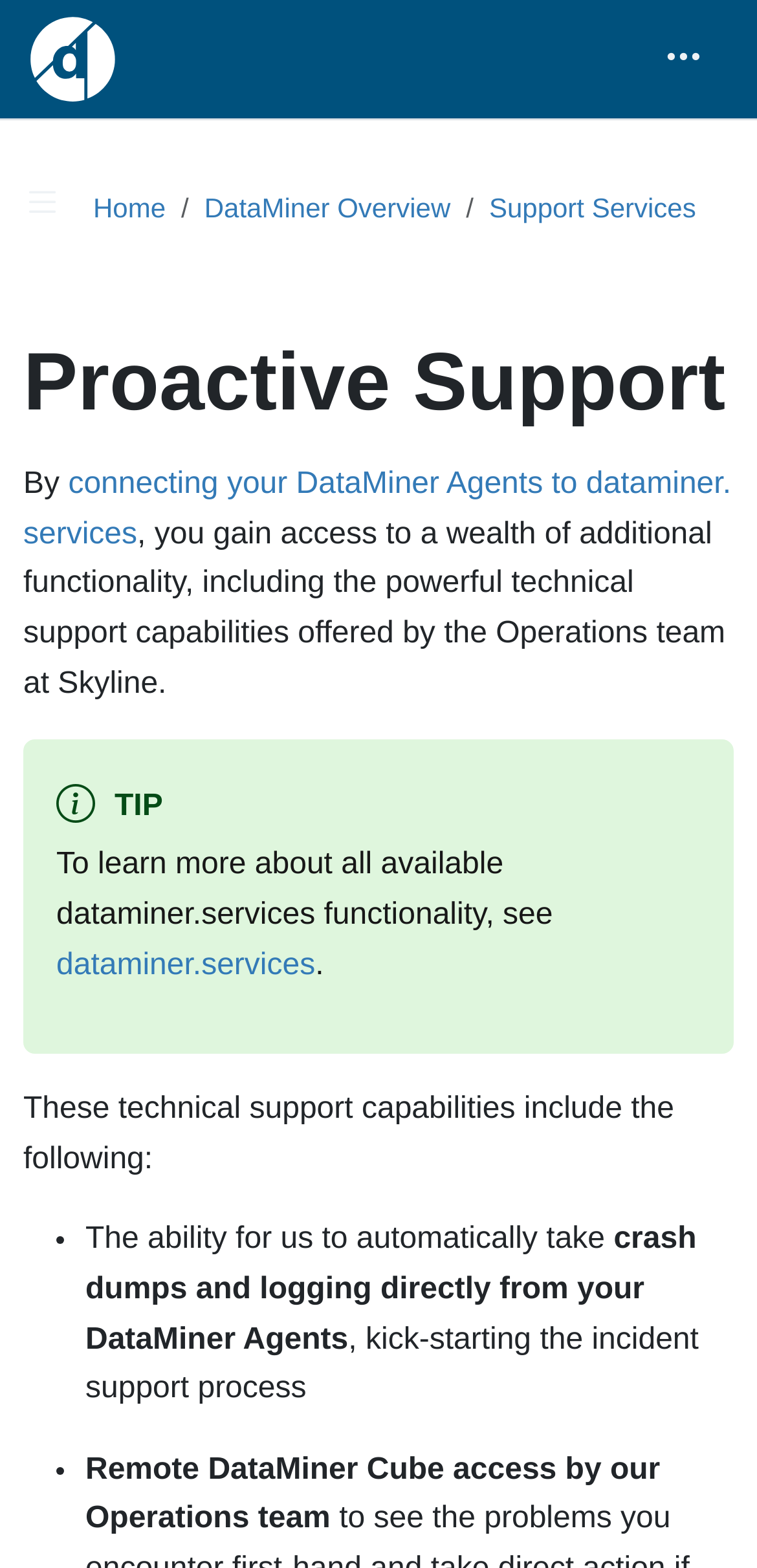Using the given element description, provide the bounding box coordinates (top-left x, top-left y, bottom-right x, bottom-right y) for the corresponding UI element in the screenshot: dataminer.services

[0.074, 0.605, 0.416, 0.626]